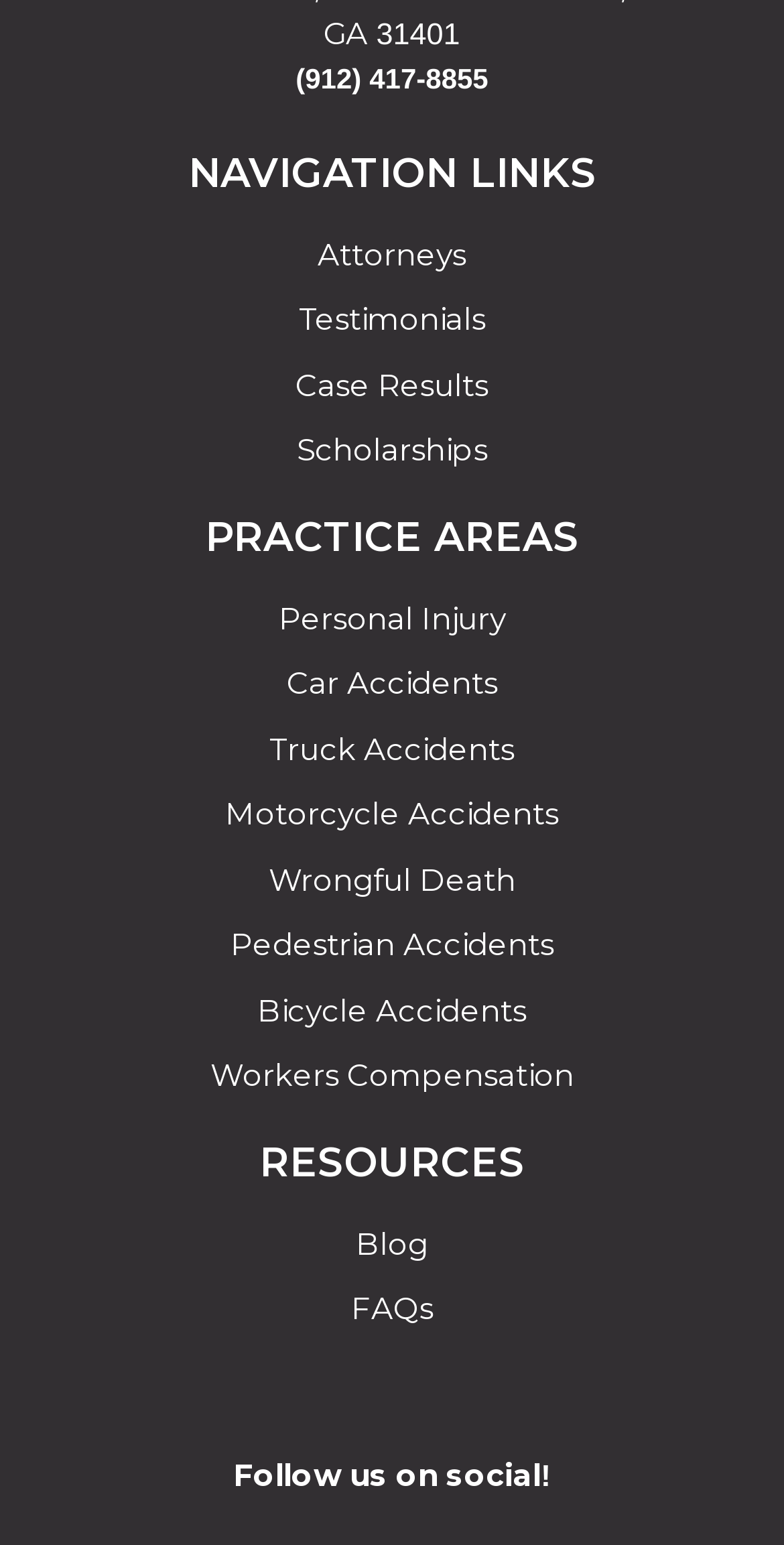Please specify the bounding box coordinates for the clickable region that will help you carry out the instruction: "Learn about personal injury".

[0.355, 0.387, 0.645, 0.412]